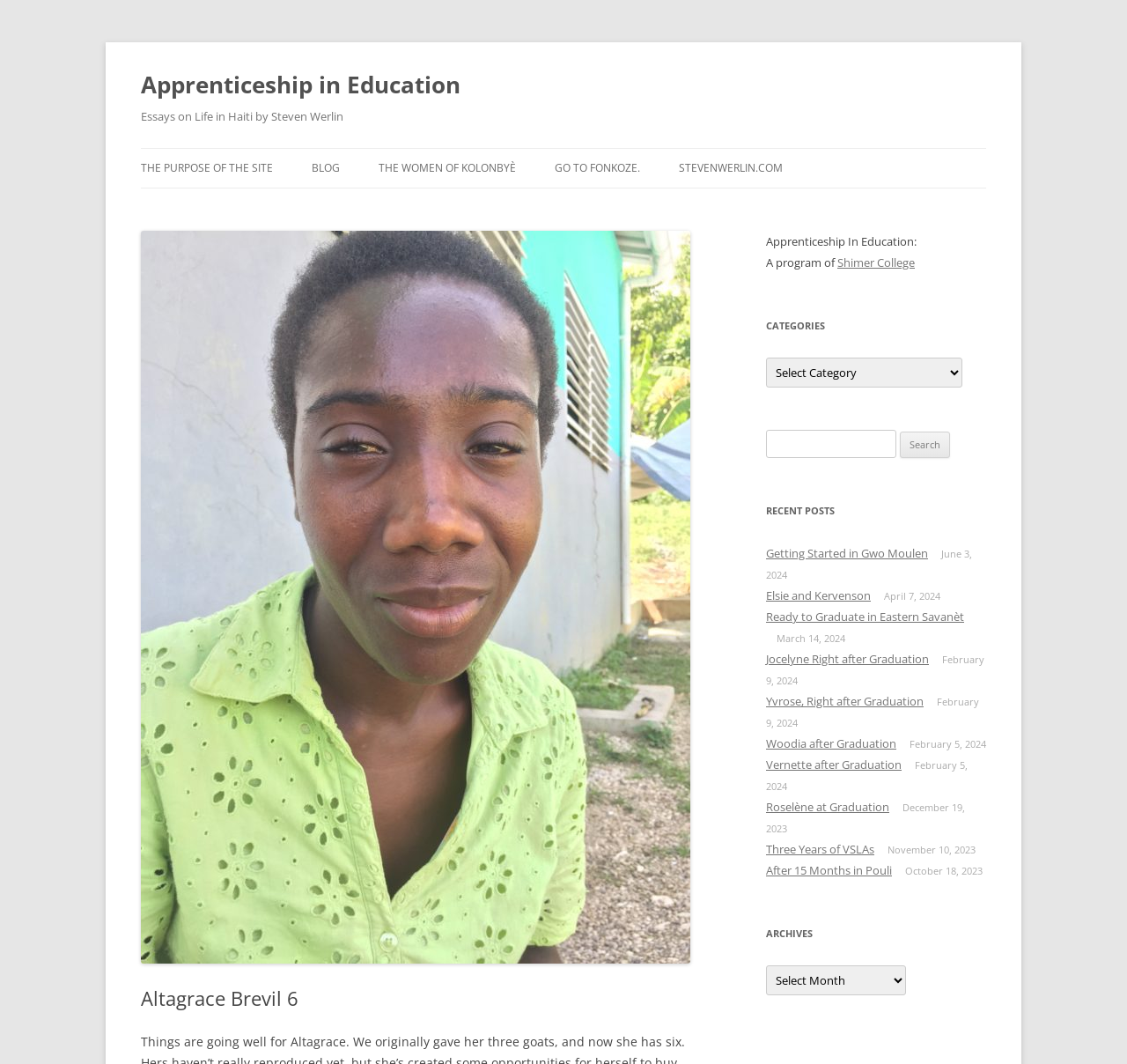What is the name of the program offered by Shimer College?
Look at the image and answer the question with a single word or phrase.

Apprenticeship In Education